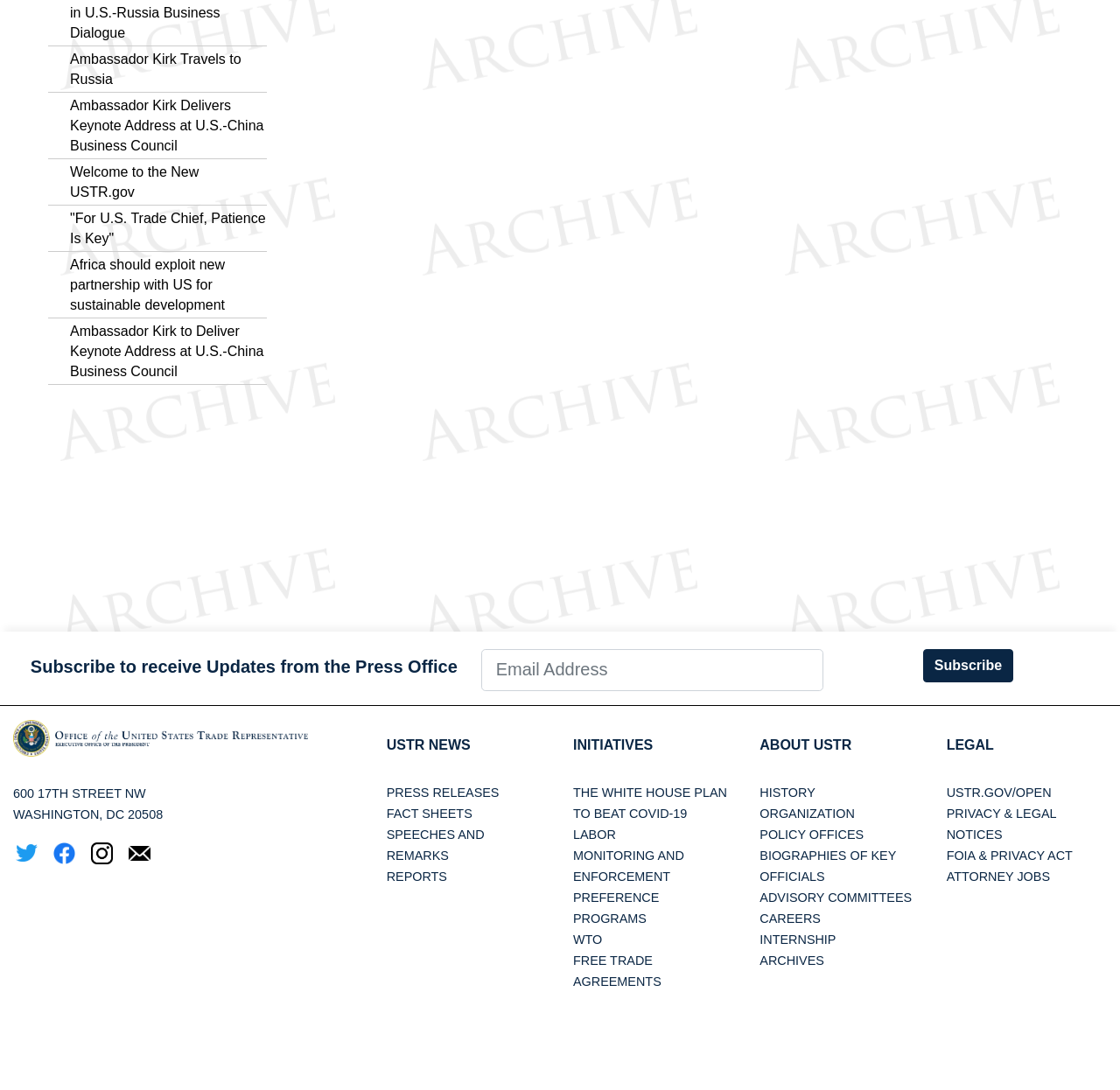Extract the bounding box for the UI element that matches this description: "name="EMAIL" placeholder="Email Address"".

[0.429, 0.595, 0.735, 0.634]